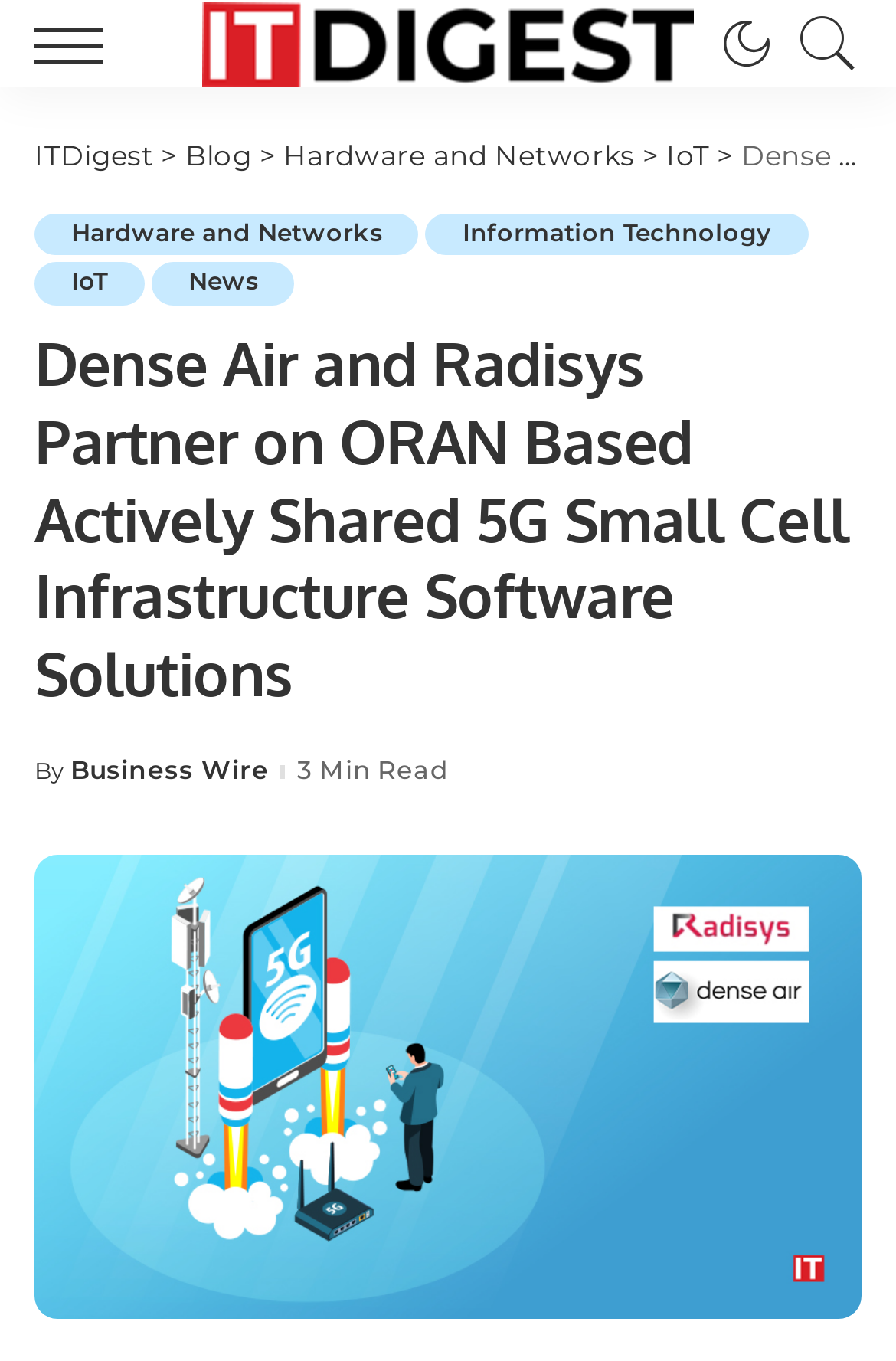Find the bounding box coordinates for the element that must be clicked to complete the instruction: "Learn more about cookies". The coordinates should be four float numbers between 0 and 1, indicated as [left, top, right, bottom].

None